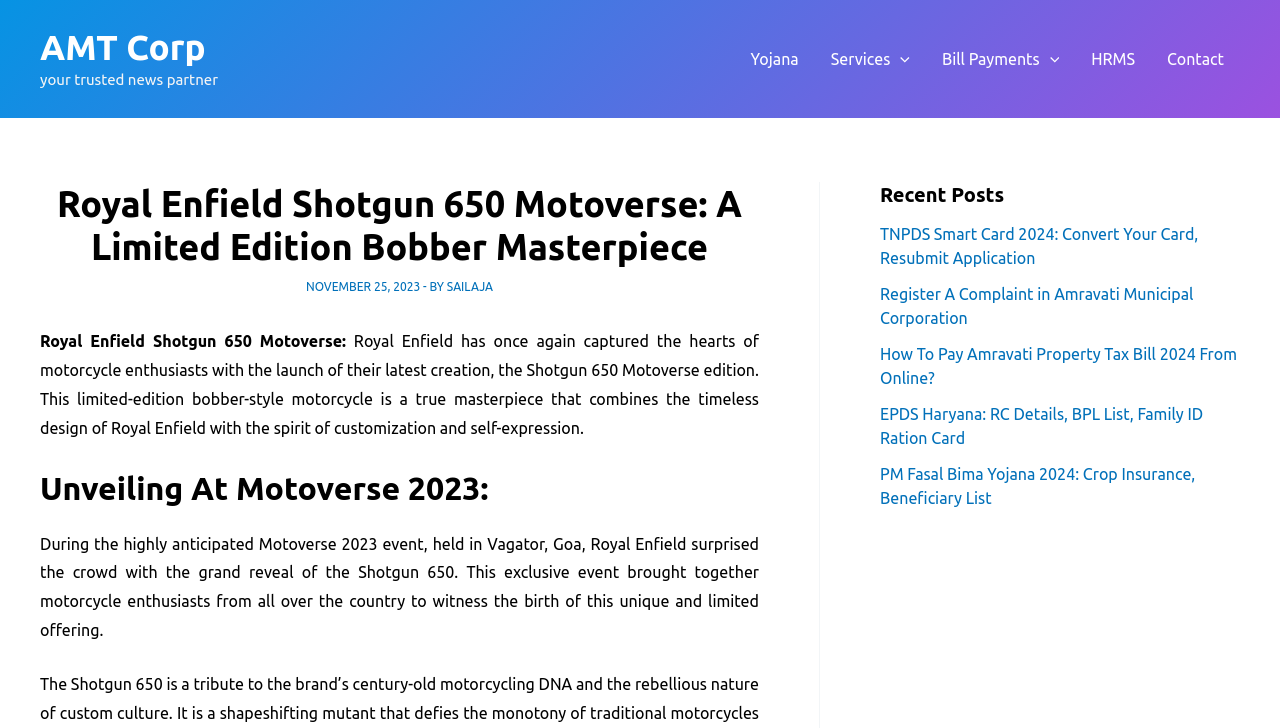Find and specify the bounding box coordinates that correspond to the clickable region for the instruction: "Click on 'TNPDS Smart Card 2024: Convert Your Card, Resubmit Application'".

[0.688, 0.308, 0.936, 0.366]